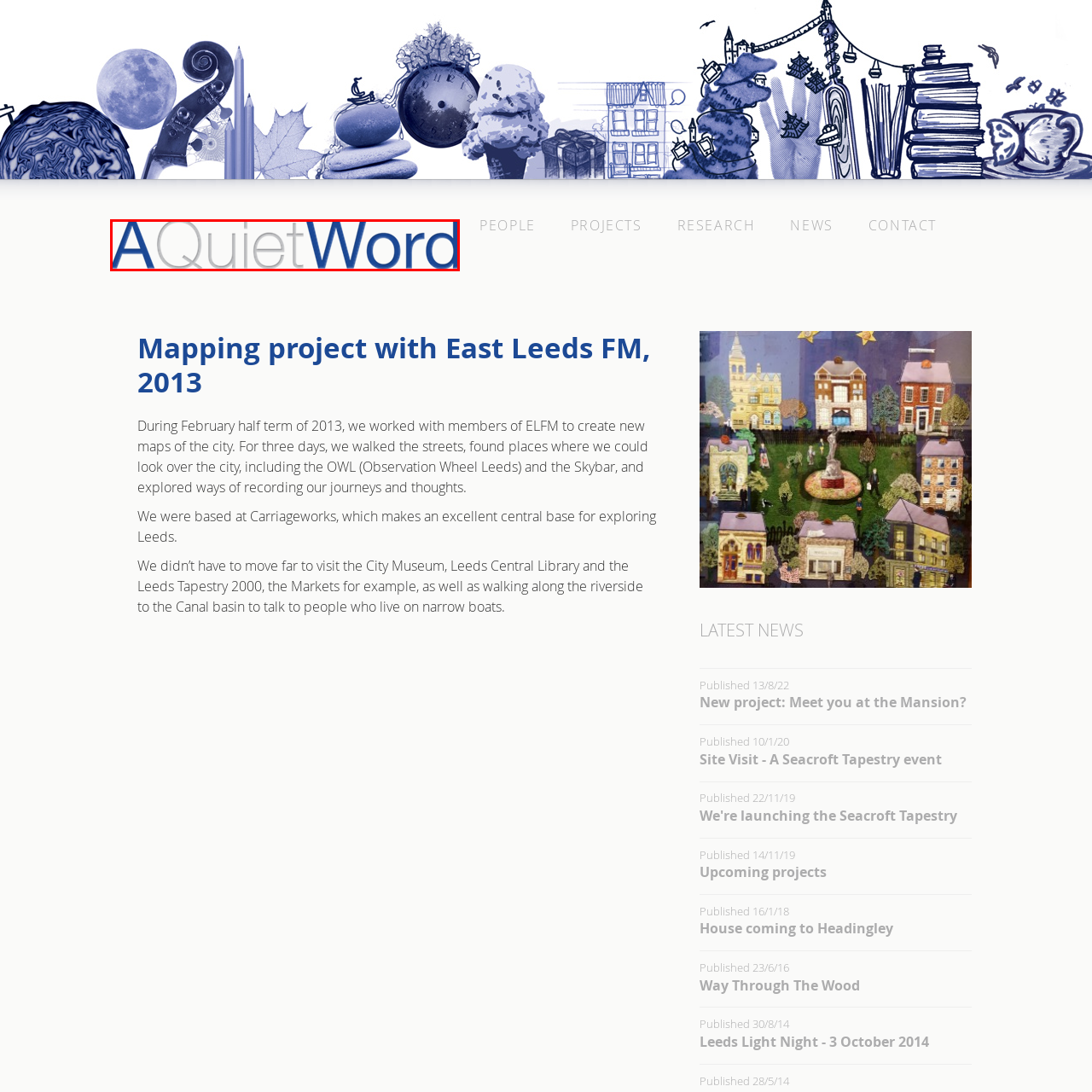What is the main focus of the 'A Quiet Word' project?
Observe the image inside the red bounding box carefully and formulate a detailed answer based on what you can infer from the visual content.

The 'A Quiet Word' project is committed to fostering connection and understanding through quiet yet impactful narratives, as evident from its logo and its involvement in initiatives like the mapping project with East Leeds FM in 2013, which highlights its focus on thoughtful dialogue and sharing experiences from the community.